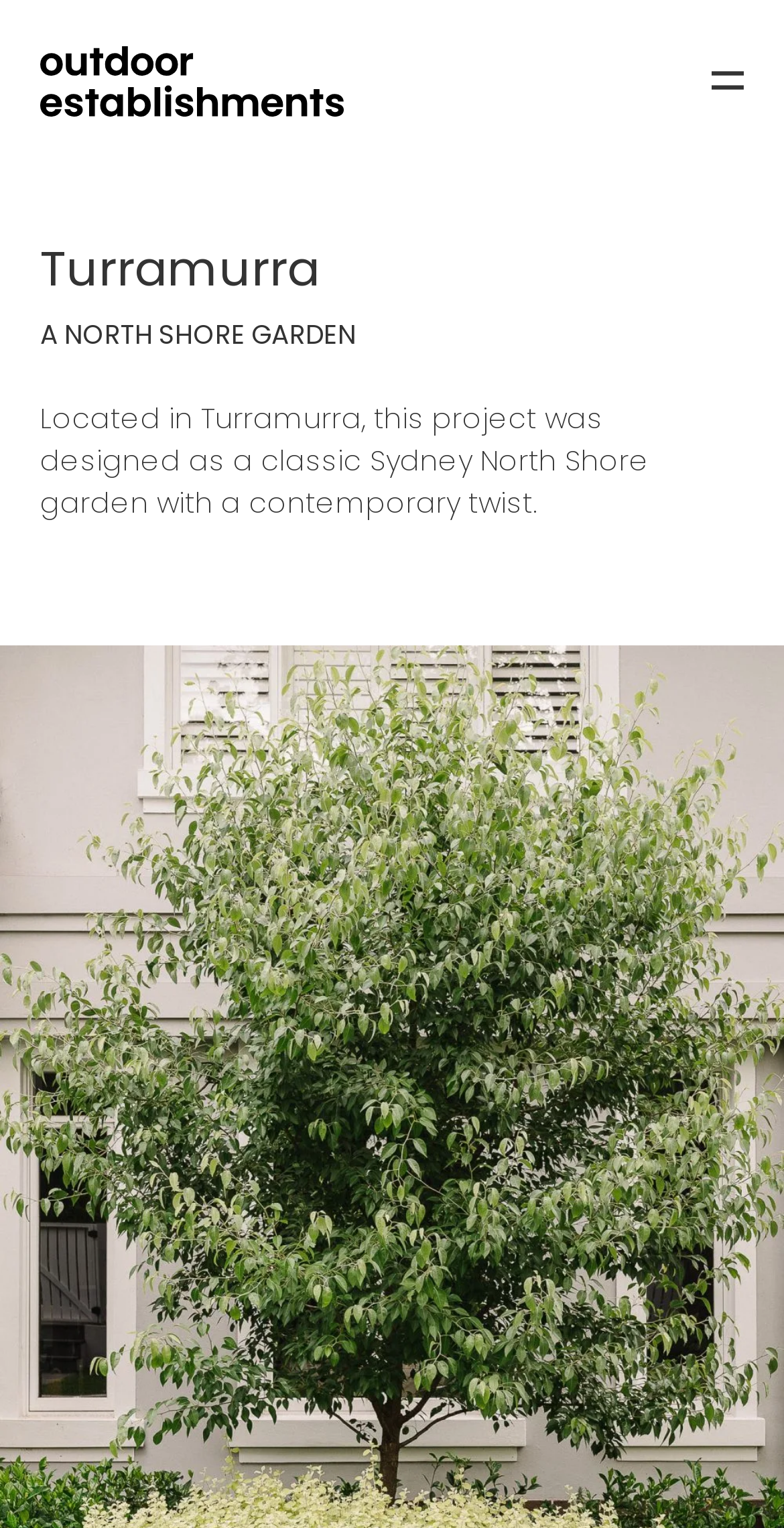Where is this garden located?
Utilize the image to construct a detailed and well-explained answer.

The heading 'Turramurra' and the static text 'Located in Turramurra, this project was designed...' suggest that the garden is located in Turramurra.